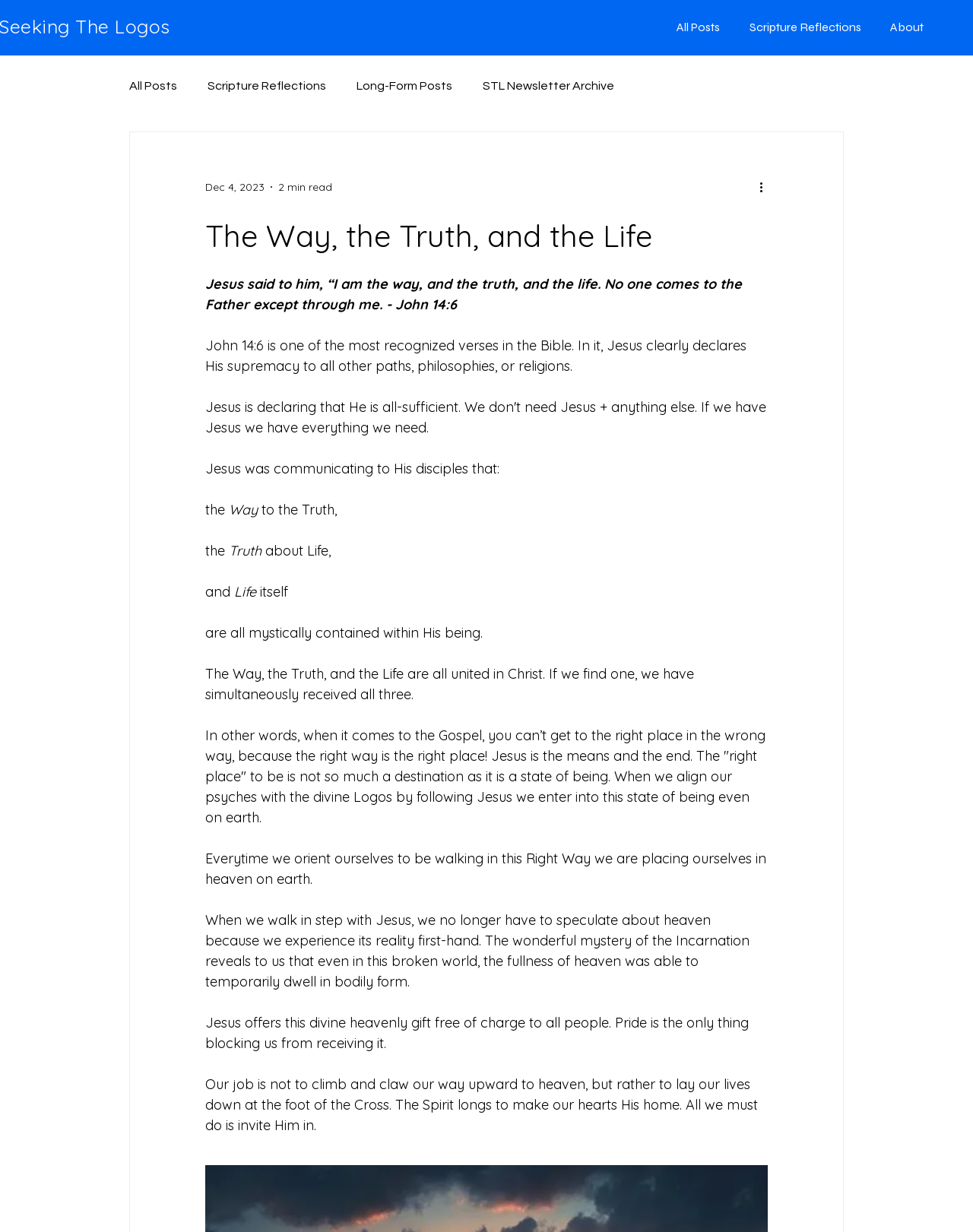Given the description of a UI element: "Long-Form Posts", identify the bounding box coordinates of the matching element in the webpage screenshot.

[0.366, 0.065, 0.465, 0.075]